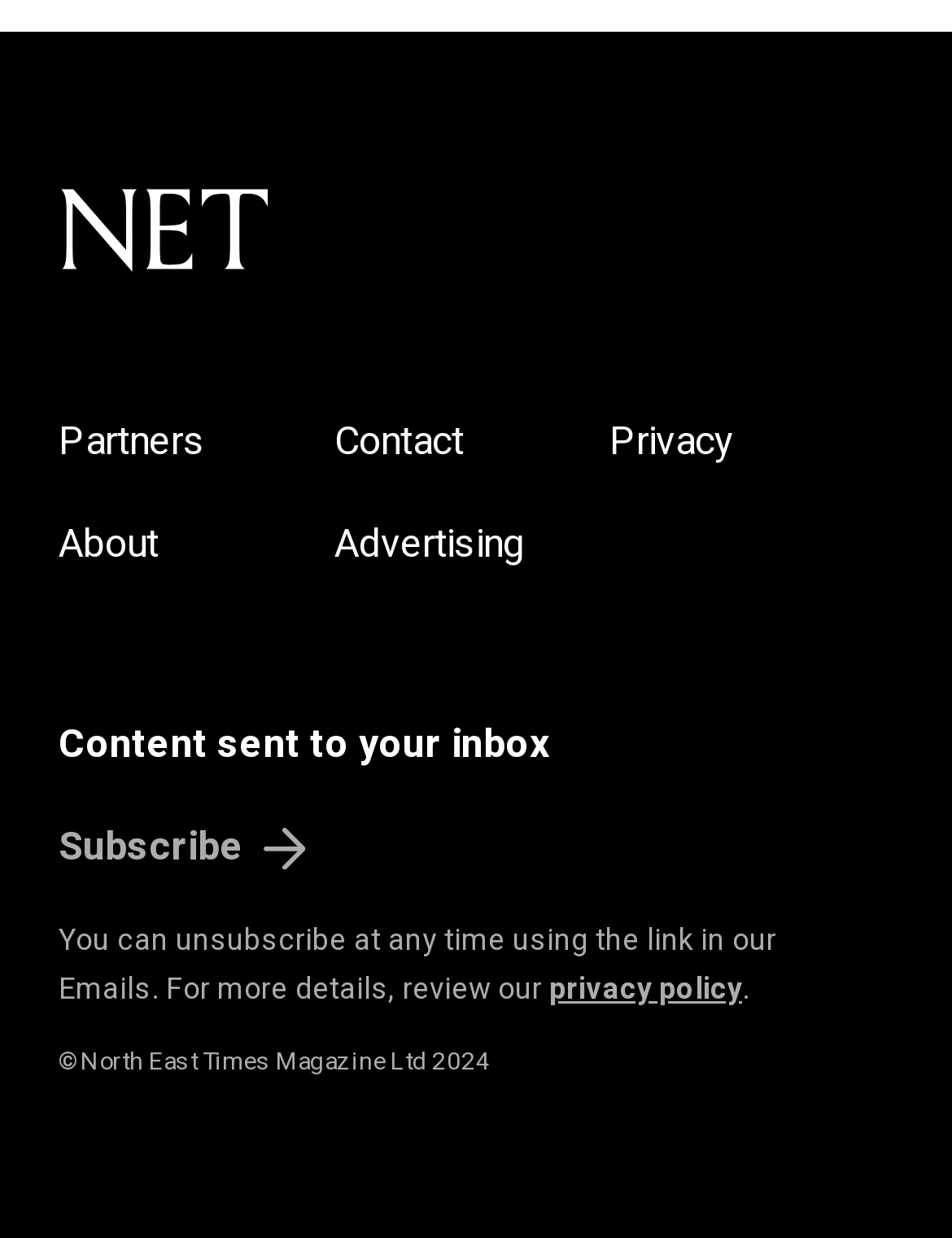What is the purpose of the 'Subscribe' link?
Based on the image content, provide your answer in one word or a short phrase.

To receive emails